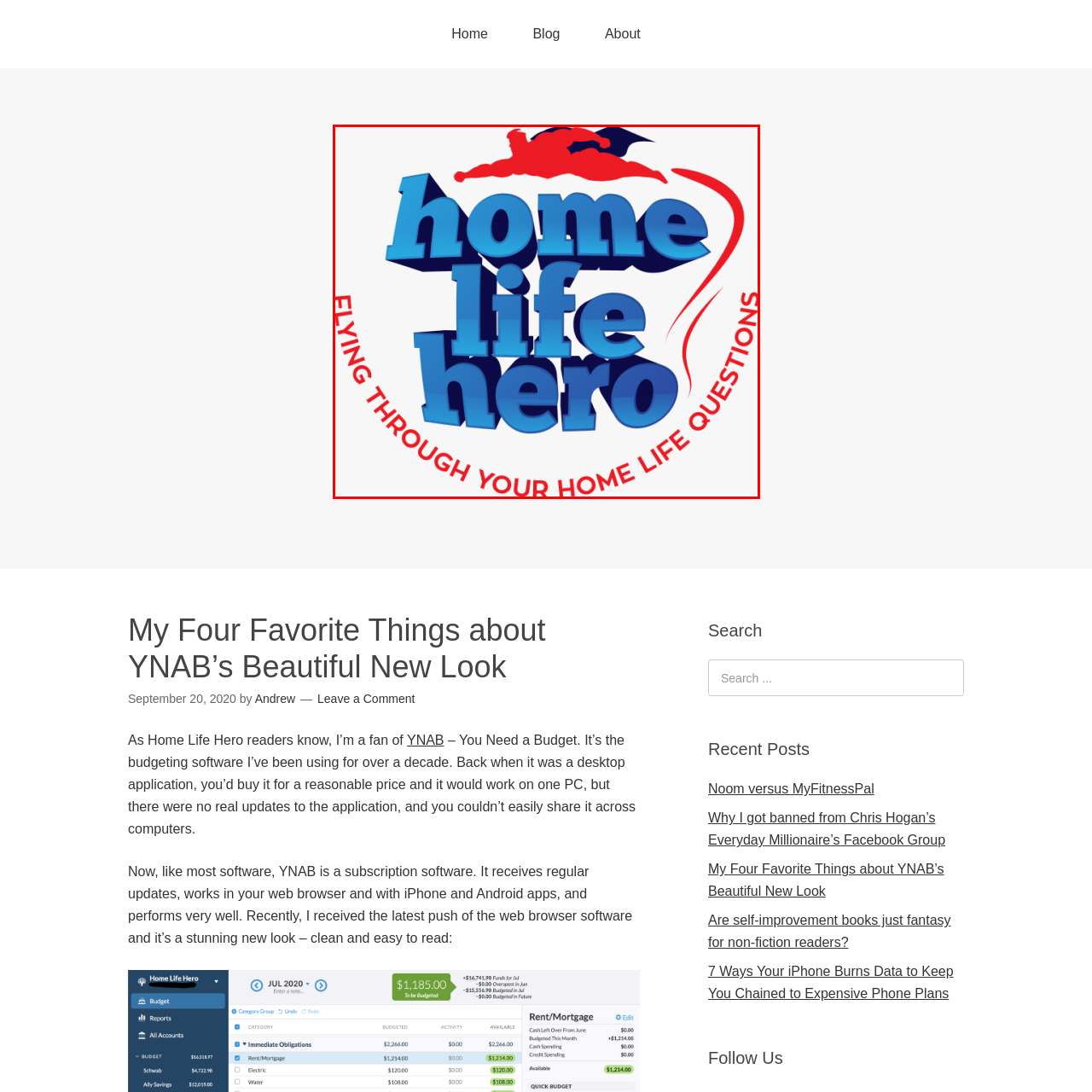Explain comprehensively what is shown in the image marked by the red outline.

The image showcases the vibrant logo of "Home Life Hero," characterized by bold, three-dimensional typography in shades of blue. The text "home life hero" is artistically illustrated, with the word "home" highlighted in a striking blue, "life" in a lighter blue, and "hero" integrating a playful design element. Above the text, a superhero silhouette in red soars through the air, symbolizing the mission to assist and empower individuals in managing their home life challenges. Encircling the logo is the tagline "FLYING THROUGH YOUR HOME LIFE QUESTIONS," emphasizing the resourcefulness and supportive nature of the platform. This logo effectively captures the essence of a helpful and approachable resource for home life queries.